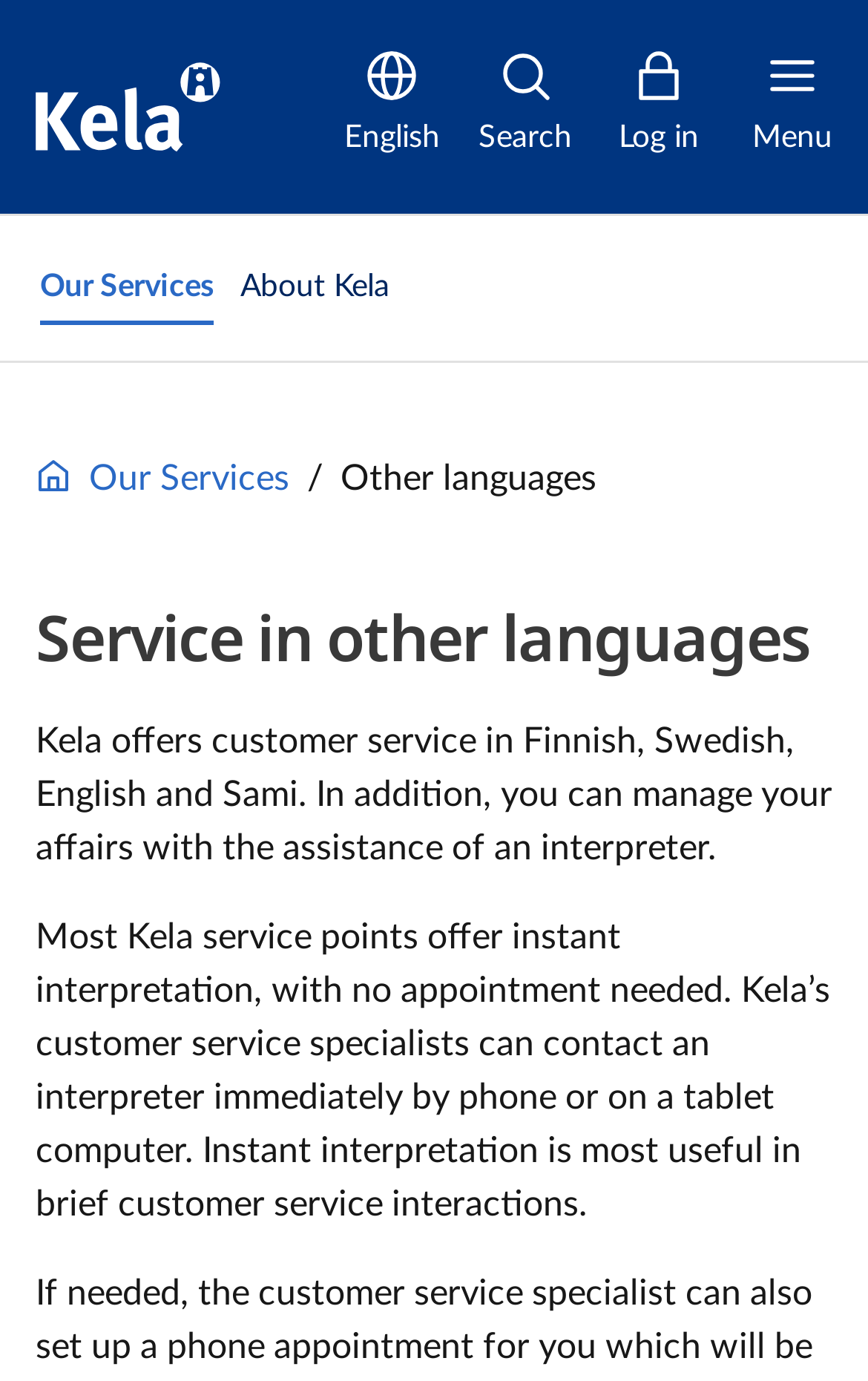Please identify the bounding box coordinates of where to click in order to follow the instruction: "read the article by SAMUEL SZUCHAN".

None